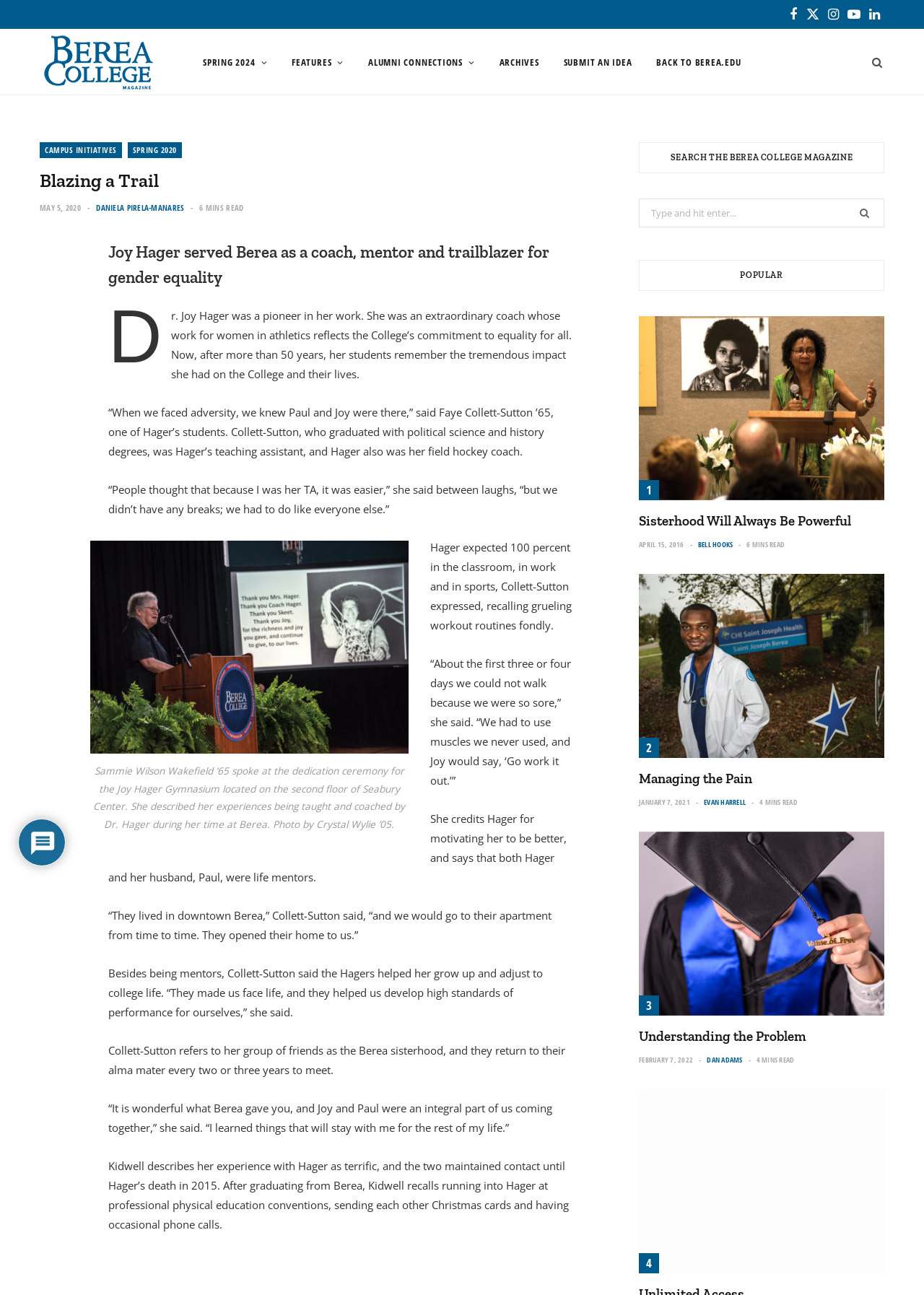Locate the bounding box coordinates of the area to click to fulfill this instruction: "Click on the Facebook link". The bounding box should be presented as four float numbers between 0 and 1, in the order [left, top, right, bottom].

[0.85, 0.0, 0.868, 0.022]